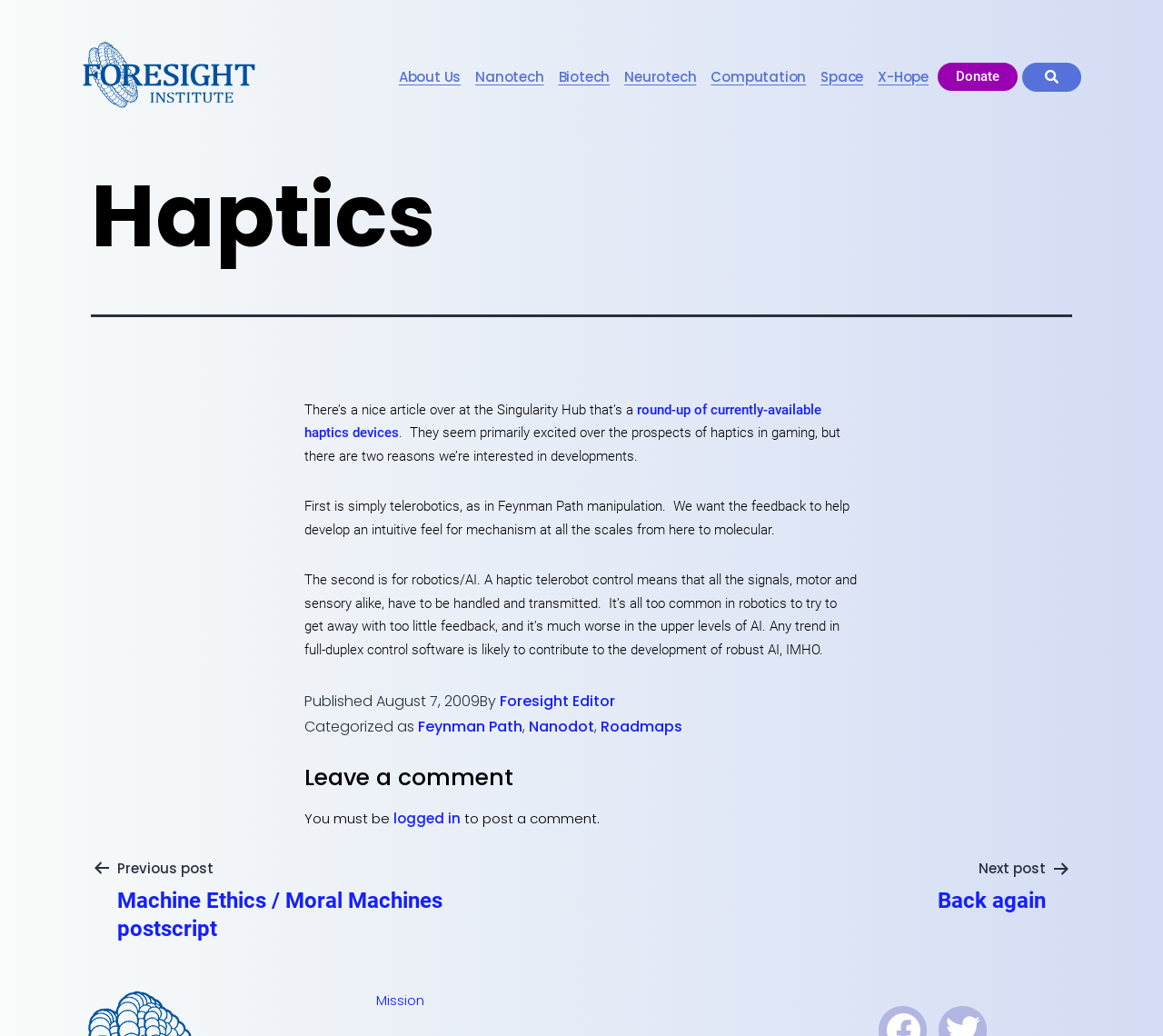Find the UI element described as: "People" and predict its bounding box coordinates. Ensure the coordinates are four float numbers between 0 and 1, [left, top, right, bottom].

None